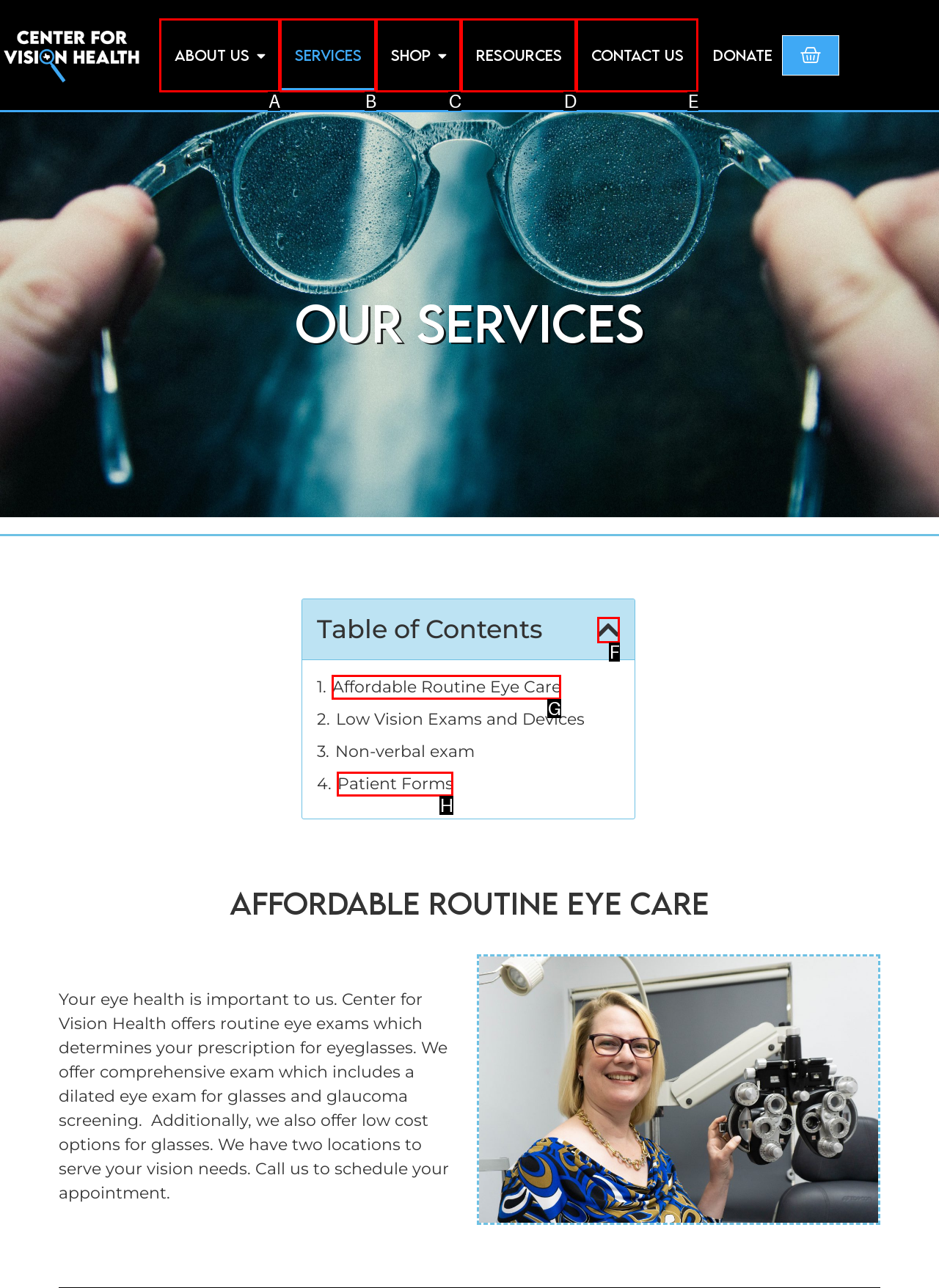Identify the correct lettered option to click in order to perform this task: Close table of contents. Respond with the letter.

F